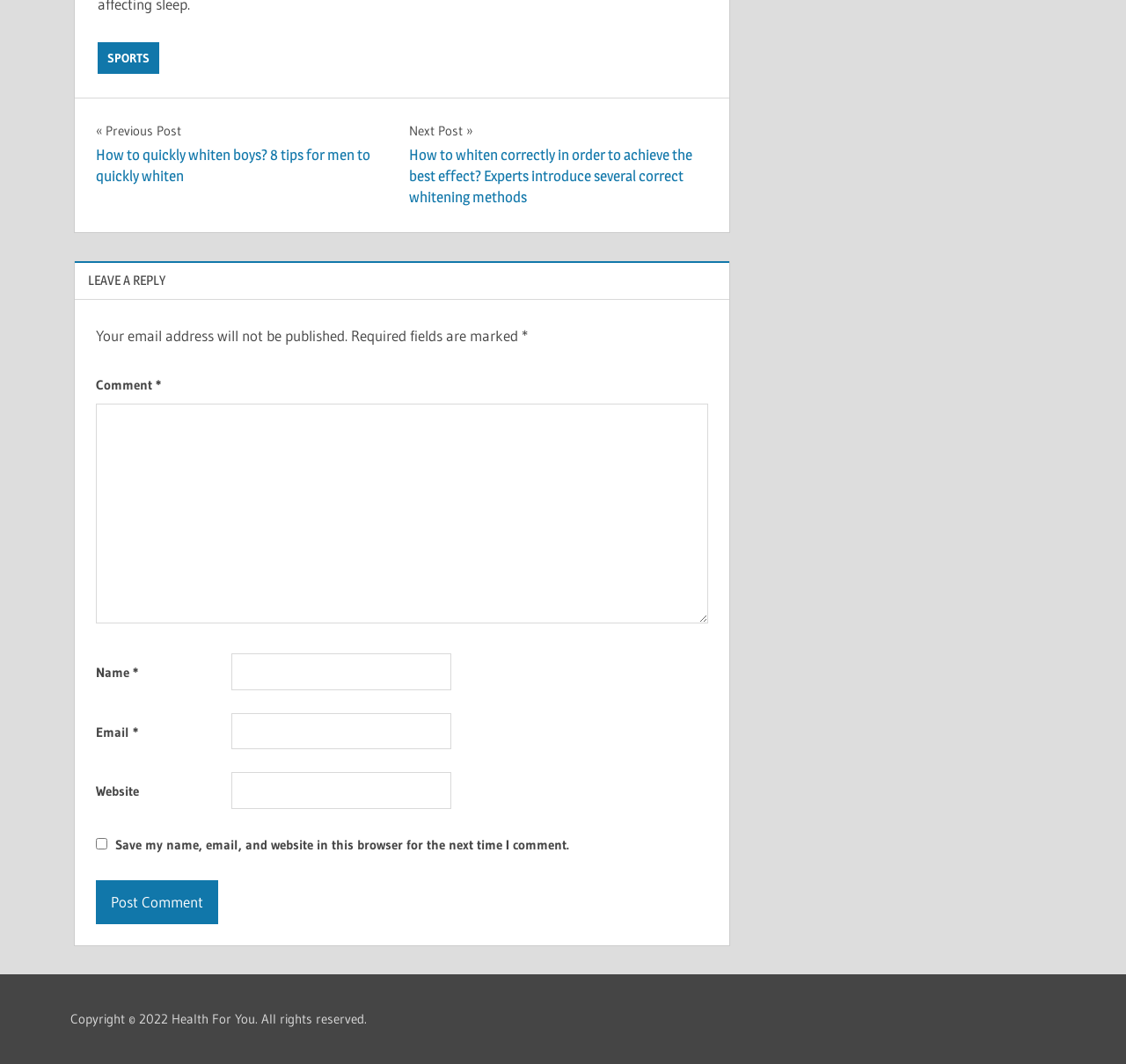What are the two links above the comment section?
Based on the screenshot, provide your answer in one word or phrase.

Previous Post and Next Post